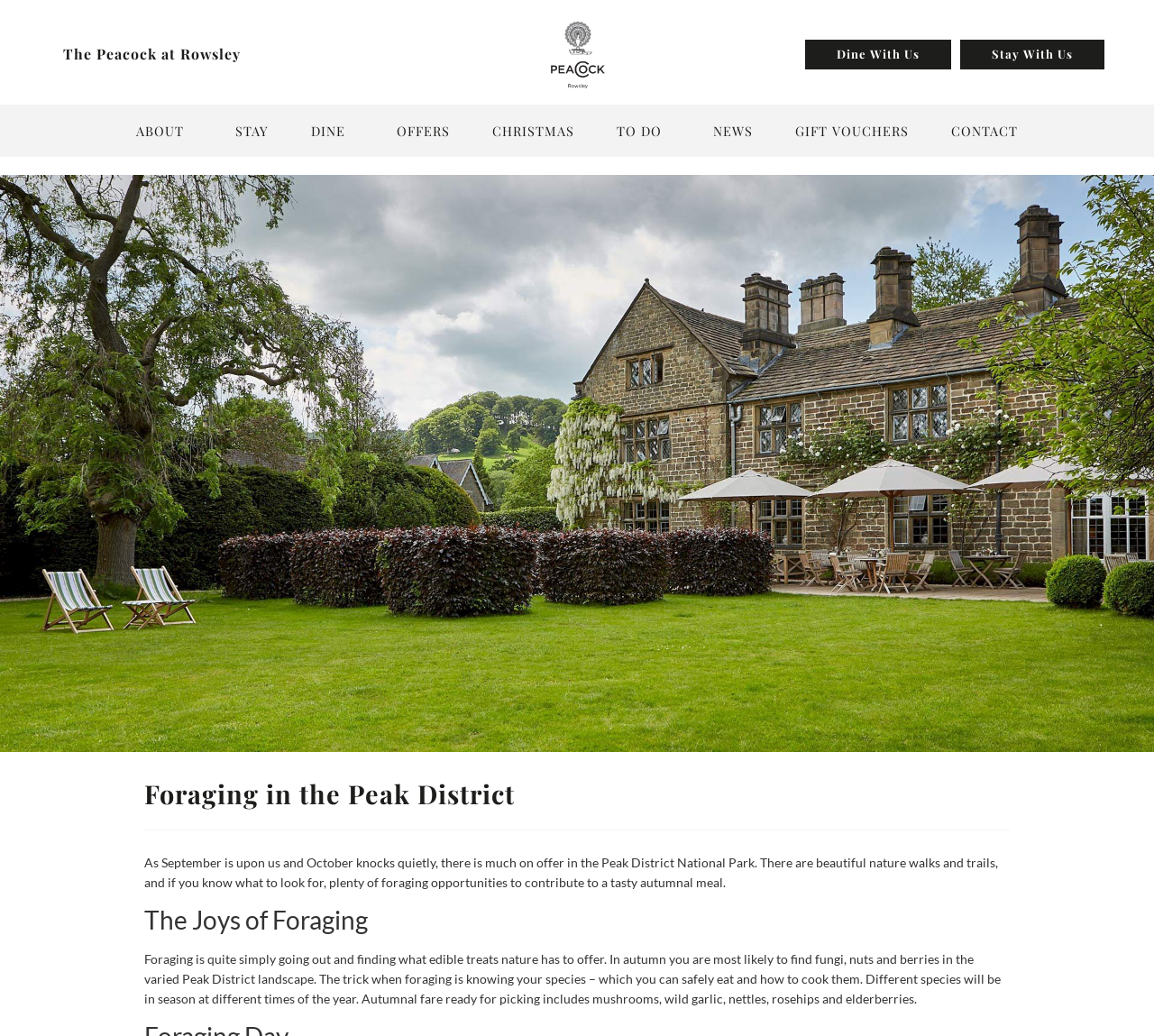Locate the bounding box coordinates of the area where you should click to accomplish the instruction: "Click on 'Stay With Us'".

[0.832, 0.038, 0.957, 0.067]